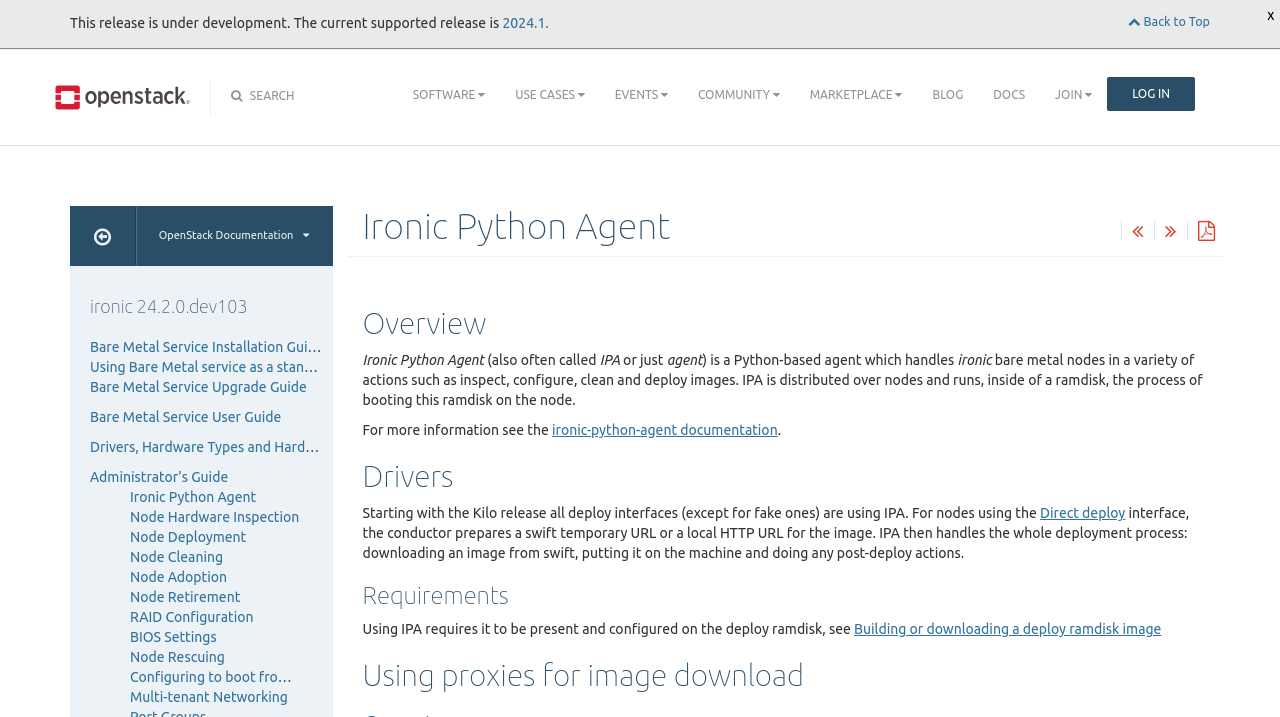Please determine the bounding box coordinates of the clickable area required to carry out the following instruction: "Read the ironic Python Agent documentation". The coordinates must be four float numbers between 0 and 1, represented as [left, top, right, bottom].

[0.431, 0.588, 0.608, 0.61]